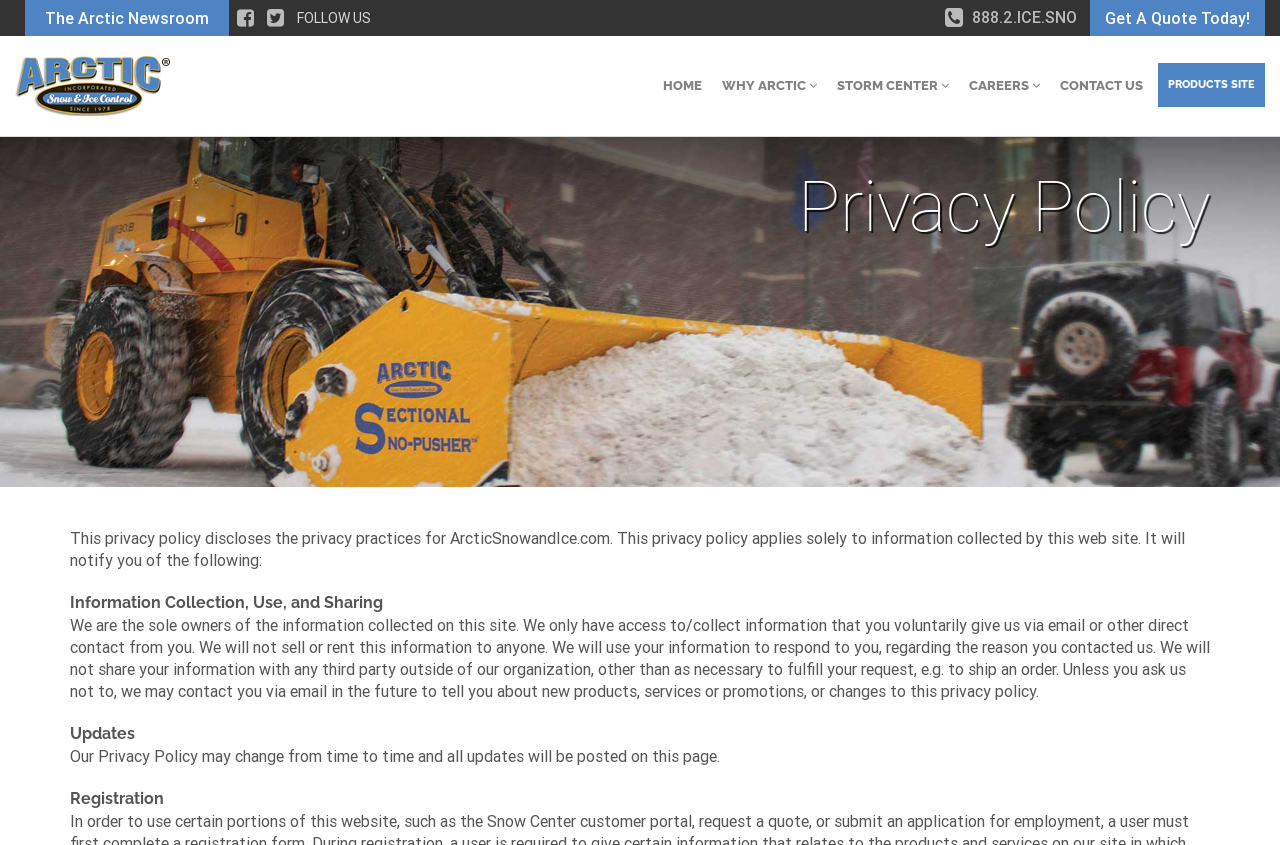Find the bounding box coordinates corresponding to the UI element with the description: "Get A Quote Today!". The coordinates should be formatted as [left, top, right, bottom], with values as floats between 0 and 1.

[0.852, 0.001, 0.988, 0.043]